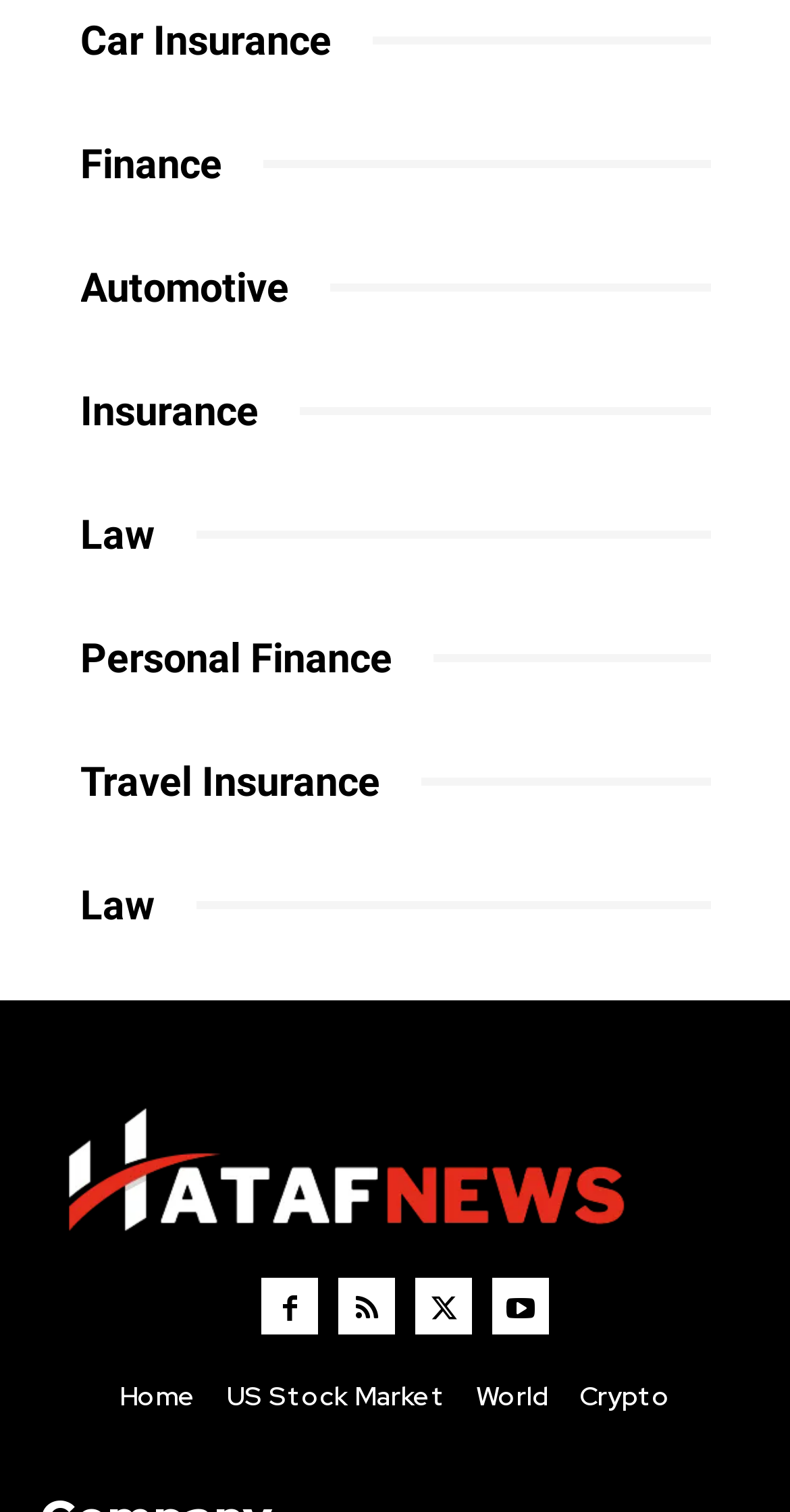Specify the bounding box coordinates (top-left x, top-left y, bottom-right x, bottom-right y) of the UI element in the screenshot that matches this description: Personal Finance

[0.101, 0.416, 0.547, 0.455]